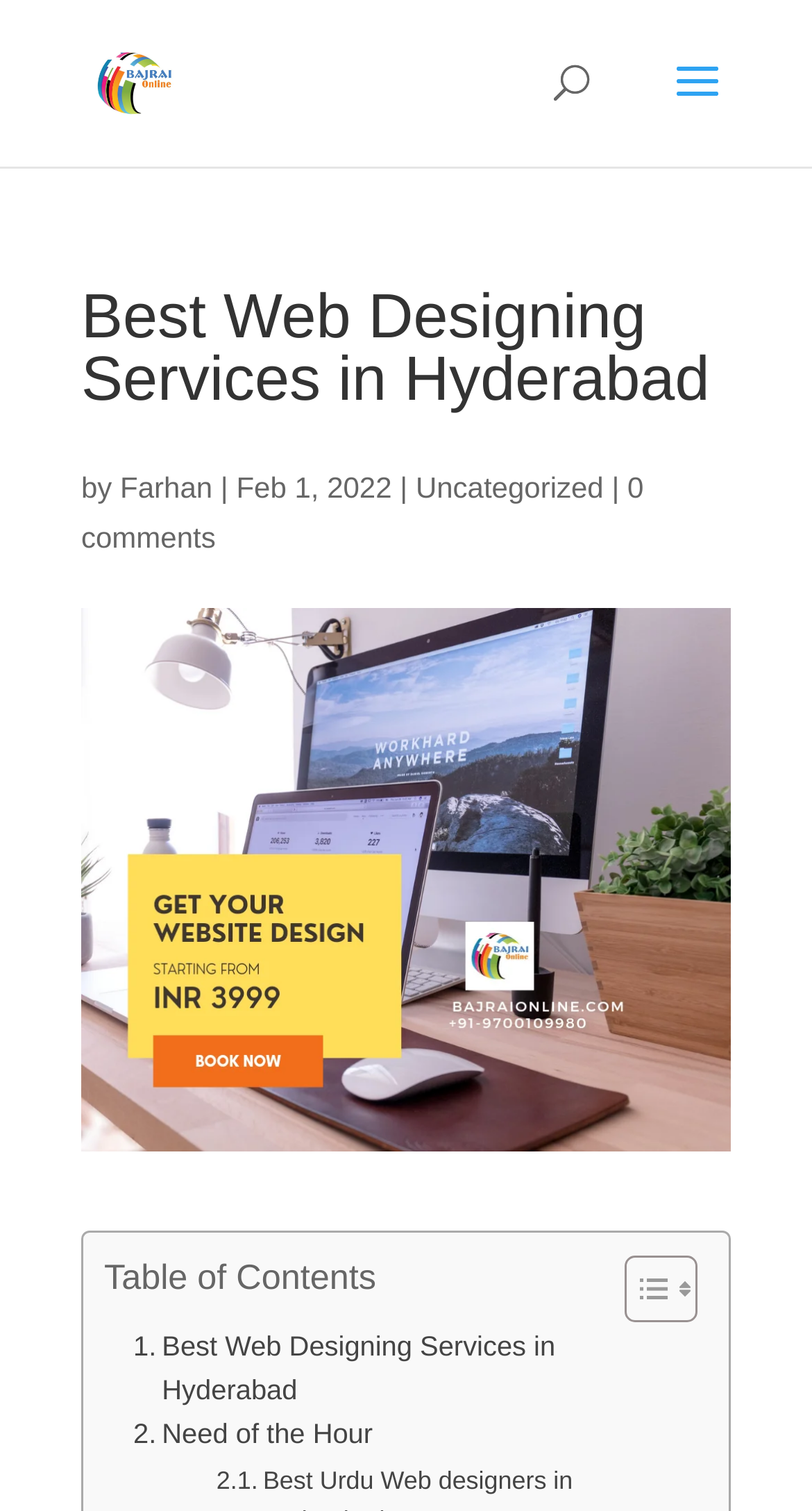Use a single word or phrase to answer the question: What is the date of the article?

Feb 1, 2022